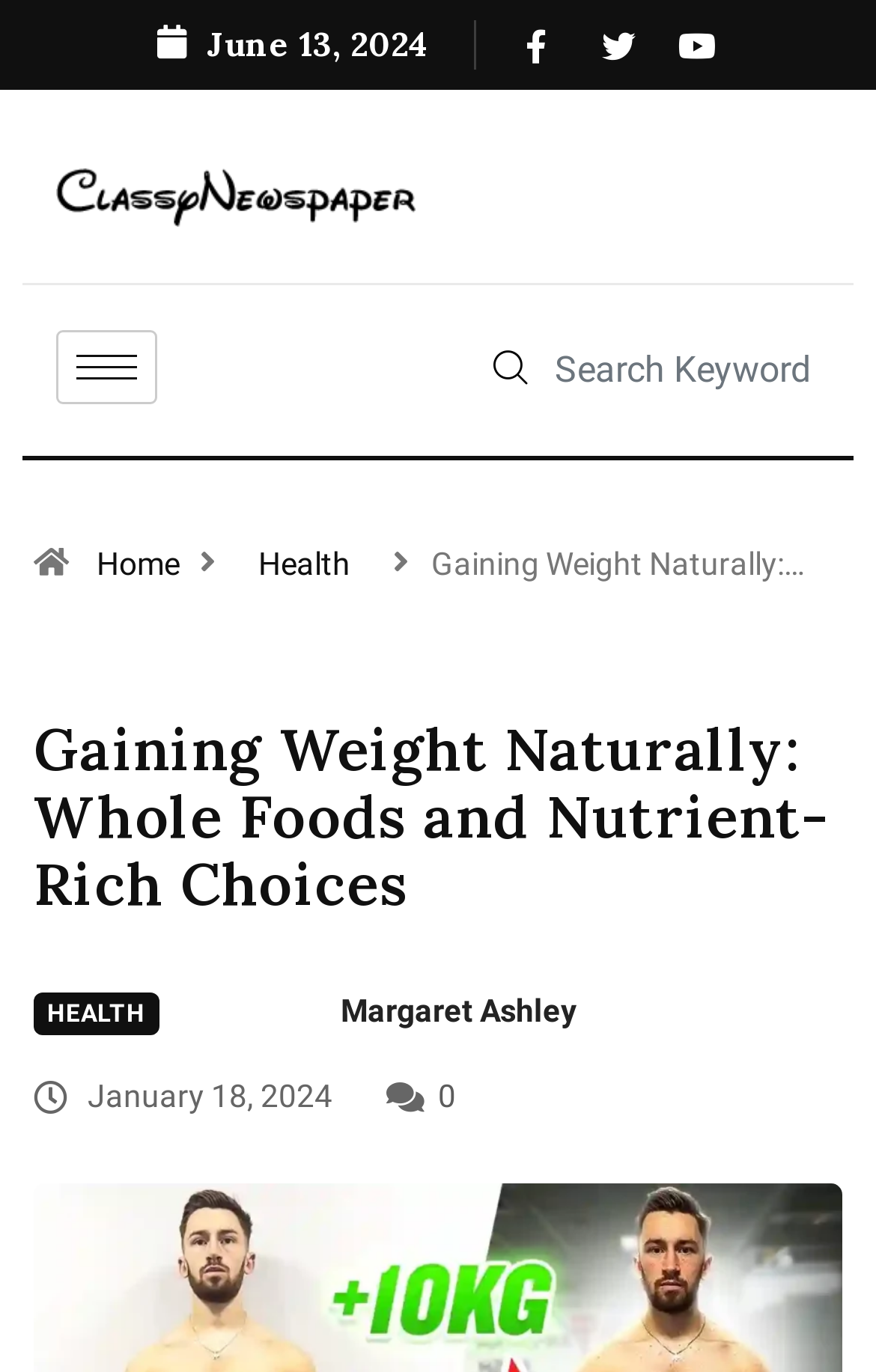Create a full and detailed caption for the entire webpage.

The webpage is about gaining weight naturally through whole foods and nutrient-rich choices. At the top, there is a date "June 13, 2024" and a row of social media links, including Facebook, Twitter, and Youtube, aligned horizontally. Below the social media links, there is a logo of "ClassyNewspaper" with a link to the website, accompanied by a hamburger icon button and a search box with a search button.

The main content of the webpage is divided into sections. On the left side, there are navigation links, including "Home" and "Health". On the right side, there is a heading "Gaining Weight Naturally: Whole Foods and Nutrient-Rich Choices" which is the title of the article. Below the title, there are links to related categories, such as "HEALTH", and the author's name, "Margaret Ashley". The article's publication date, "January 18, 2024", is also displayed, along with a link to comments, indicated by the number "0".